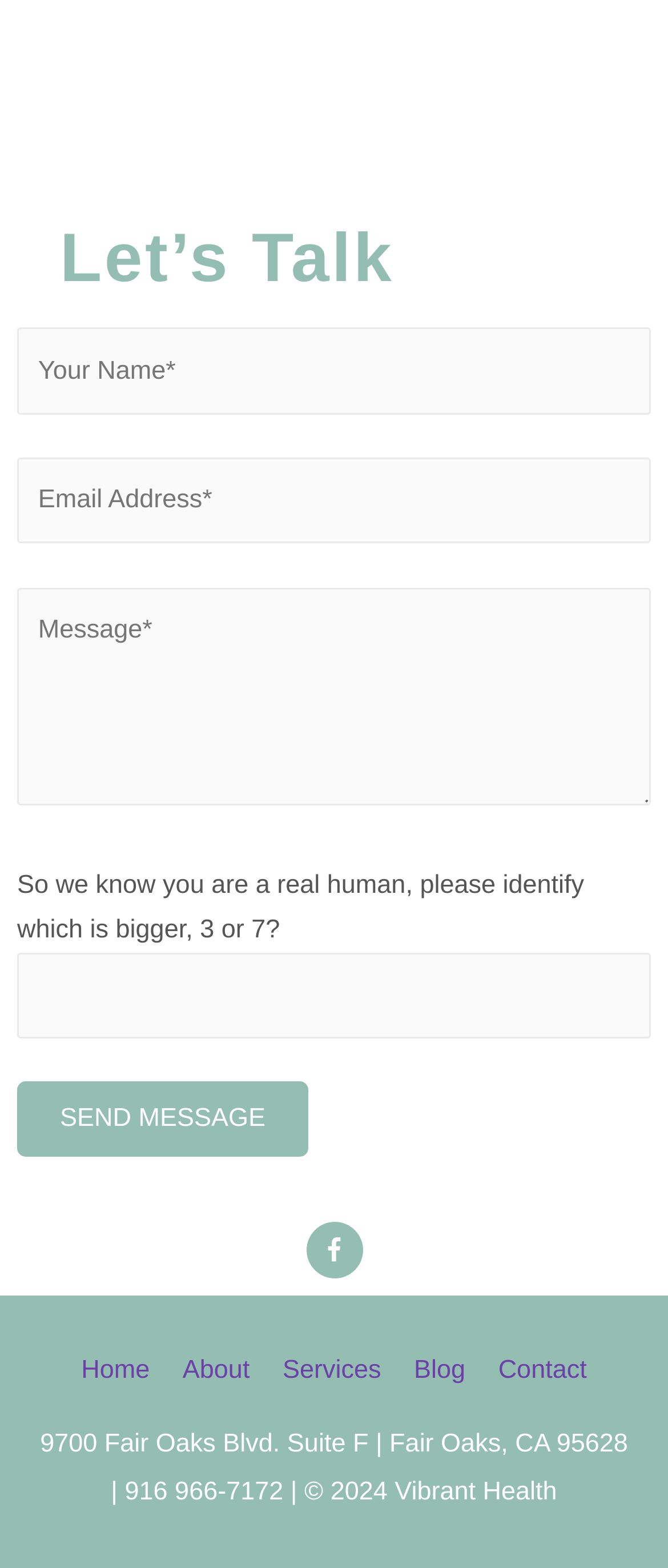Find the bounding box coordinates of the element you need to click on to perform this action: 'Type your email address'. The coordinates should be represented by four float values between 0 and 1, in the format [left, top, right, bottom].

[0.026, 0.292, 0.974, 0.347]